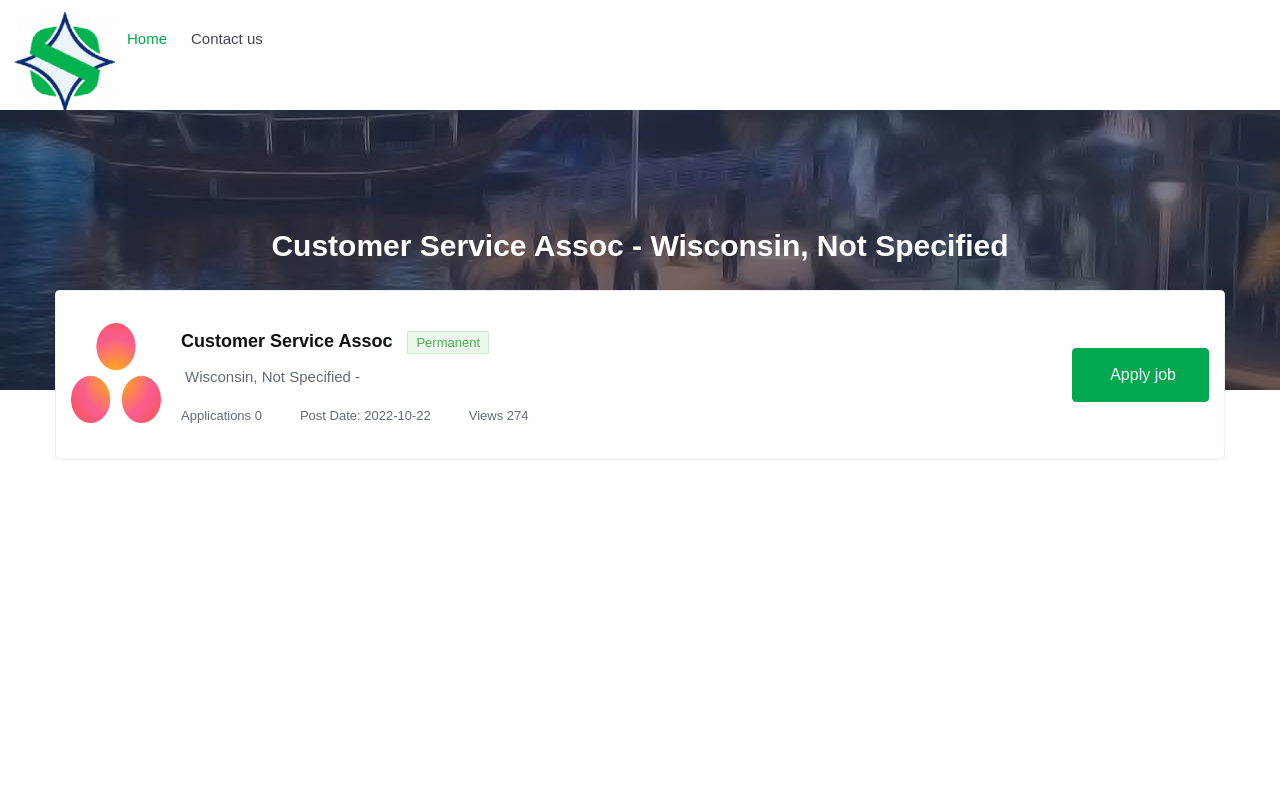How many views does the job posting have?
Examine the screenshot and reply with a single word or phrase.

274